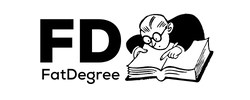Provide a comprehensive description of the image.

The image features the logo of "FatDegree," a brand associated with fitness and health education. The design prominently showcases the initials "FD" in bold typography, alongside an illustration of a character with glasses deeply engrossed in reading a book. This visual suggests a focus on knowledge and information, reflecting the brand's mission to educate individuals about fitness and personal well-being. The overall aesthetic conveys a blend of approachability and professionalism, highlighting the importance of informed training and lifestyle choices.